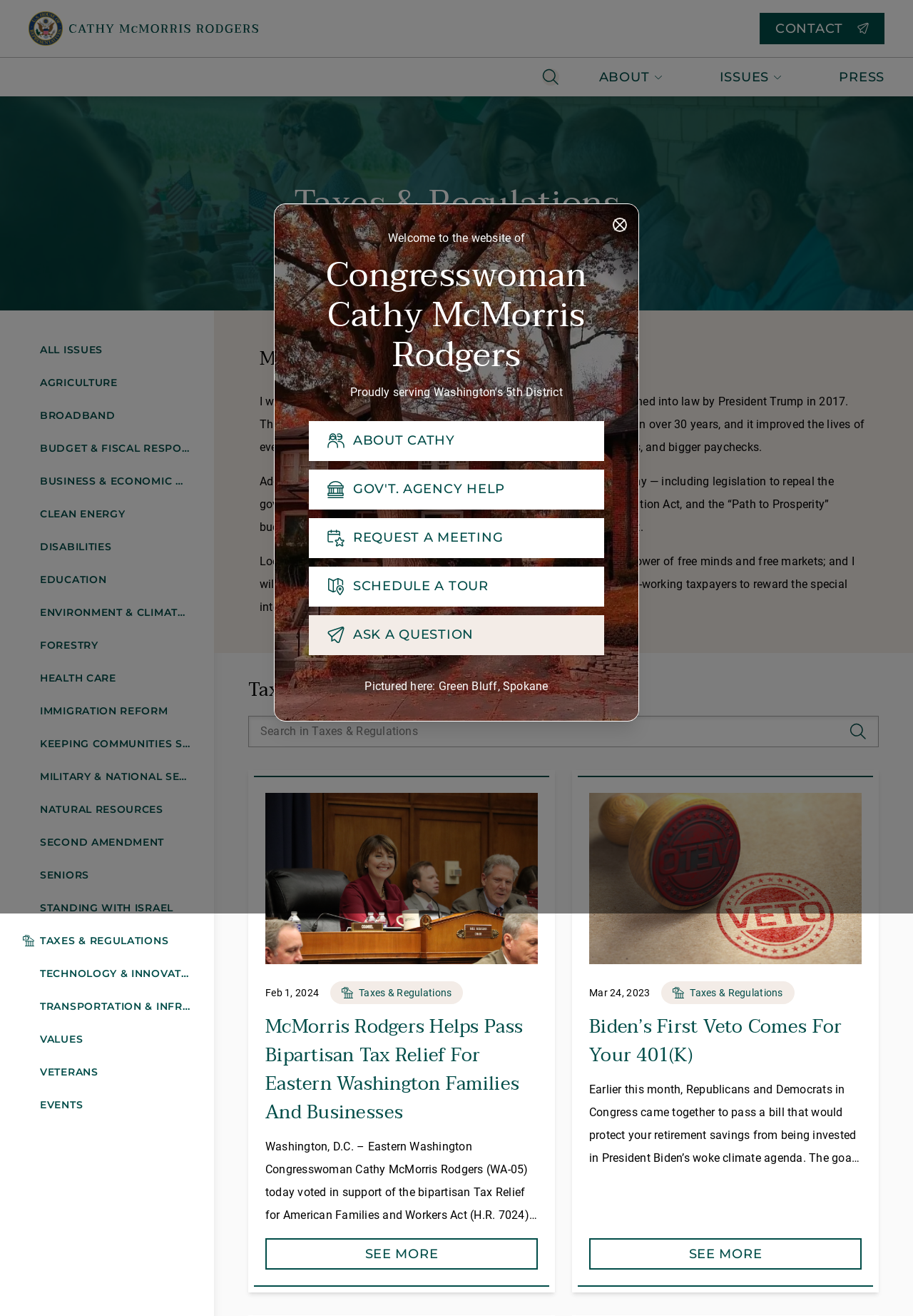Please answer the following question using a single word or phrase: 
How many links are there in the 'Taxes & Regulations' section?

3